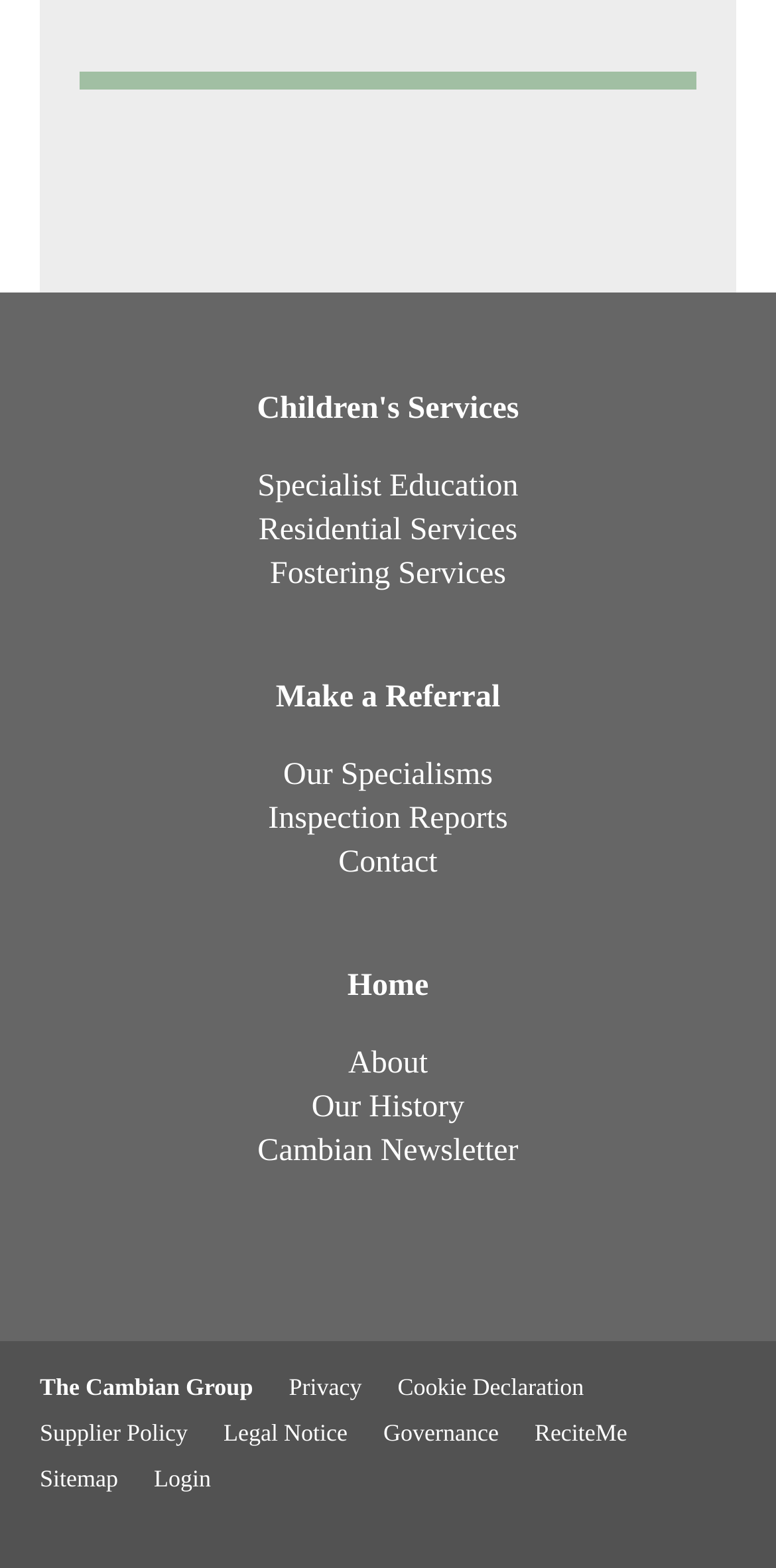Please predict the bounding box coordinates (top-left x, top-left y, bottom-right x, bottom-right y) for the UI element in the screenshot that fits the description: Inspection Reports

[0.346, 0.511, 0.654, 0.533]